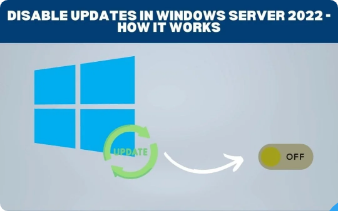Describe all the important aspects and details of the image.

The image titled "Disable Updates in Windows Server 2022 – How It Works" visually illustrates the process of turning off updates in the Windows Server 2022 environment. It features a prominent blue background with the iconic Windows logo consisting of four colored blocks on the left side. A circular arrow with the word "UPDATE" inside it suggests the concept of updating, leading to a toggle switch that is turned to the "OFF" position, symbolizing the action of disabling updates. This informative graphic effectively communicates the functionality of managing updates in the server system, aimed at helping users understand the process visually.